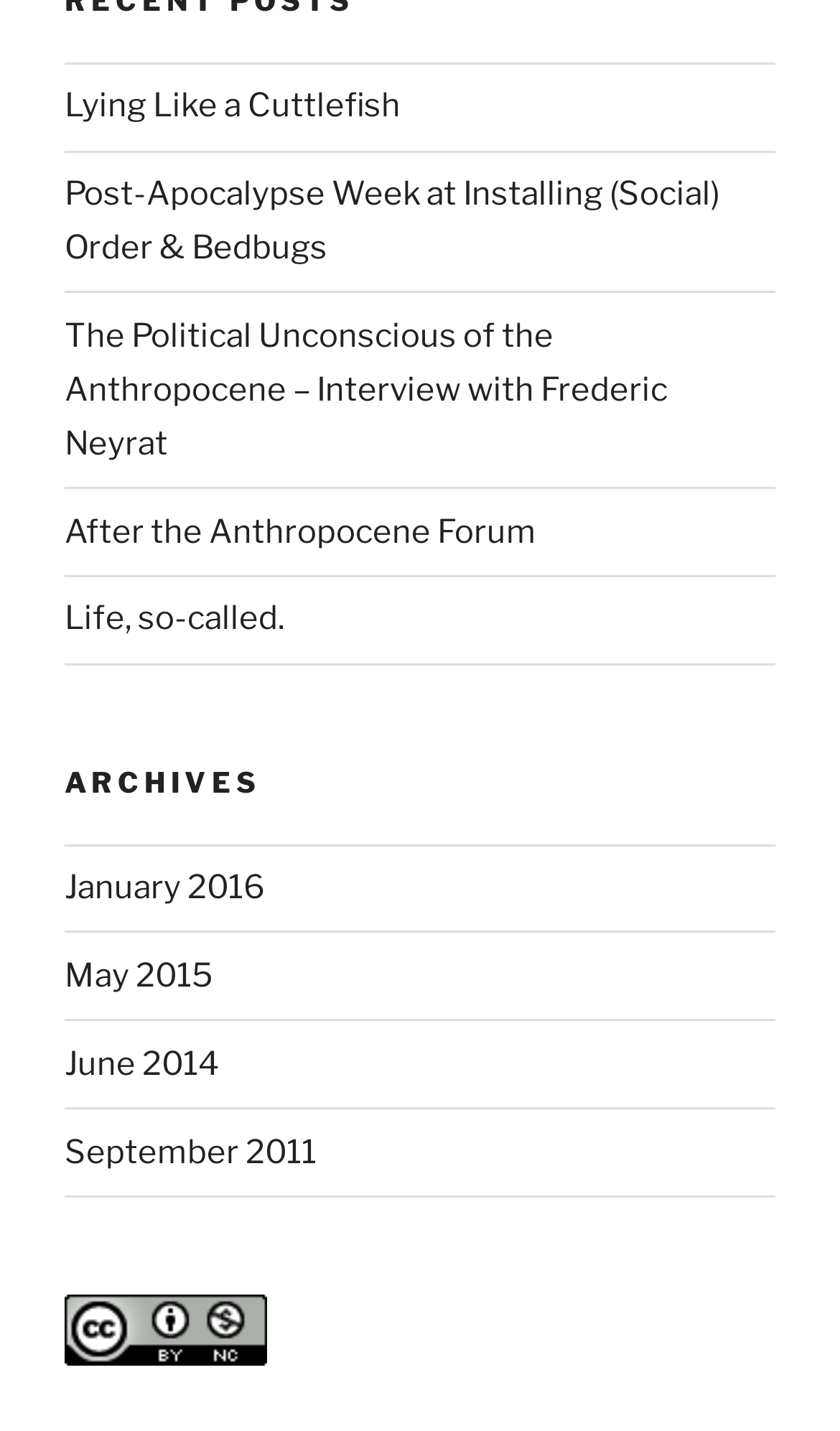Determine the bounding box coordinates of the section I need to click to execute the following instruction: "view recent post 'Lying Like a Cuttlefish'". Provide the coordinates as four float numbers between 0 and 1, i.e., [left, top, right, bottom].

[0.077, 0.061, 0.477, 0.088]